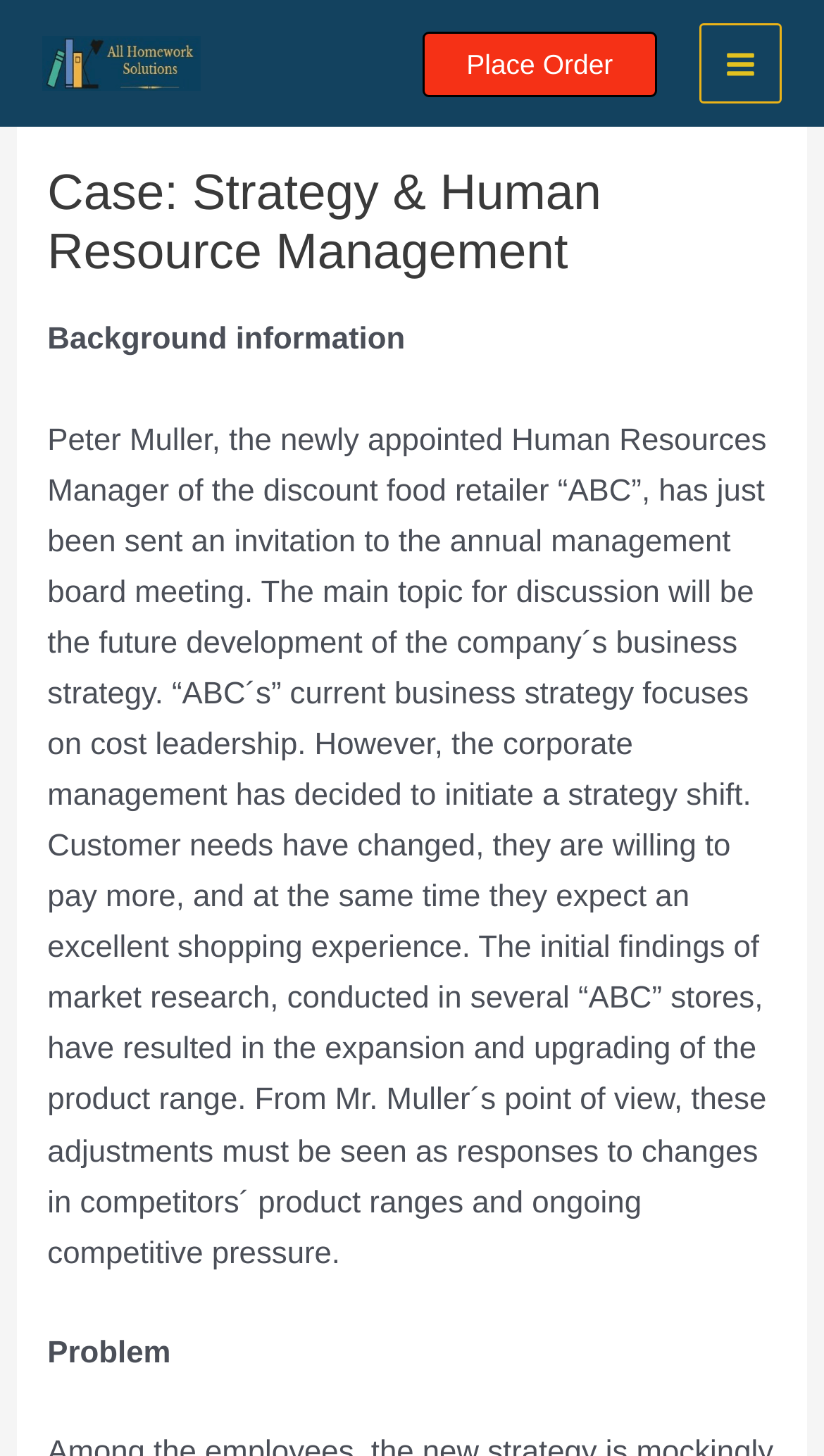Create an elaborate caption for the webpage.

The webpage is about a case study on Strategy and Human Resource Management. At the top left, there is a link to "All Homework Solutions" accompanied by an image with the same name. To the right of this link, there is another link to "Place Order". On the top right corner, there is a button labeled "Main Menu" with an image beside it.

Below the top navigation elements, there is a header section that spans almost the entire width of the page. Within this section, there is a heading that displays the title of the case study, "Case: Strategy & Human Resource Management". 

Underneath the header, there is a section that provides background information about the case study. This section is divided into two parts. The first part is a brief introduction labeled "Background information". The second part is a lengthy paragraph that describes the scenario of the case study, including the context, the company's current business strategy, and the need for a strategy shift in response to changes in customer needs and competitive pressure.

Further down, there is a section labeled "Problem", which likely presents the challenges or questions that need to be addressed in the case study.